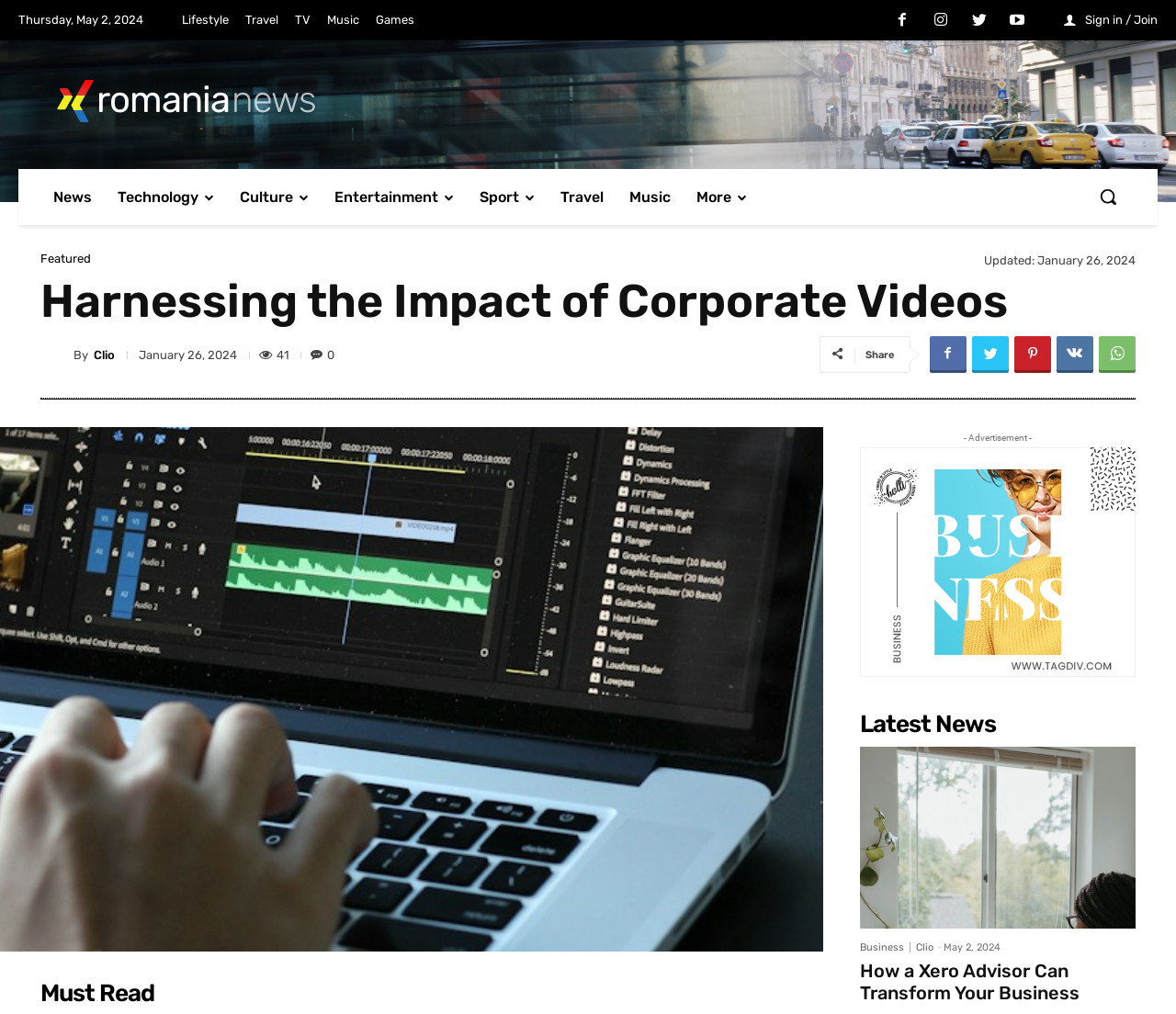Can you find the bounding box coordinates of the area I should click to execute the following instruction: "Share the post"?

[0.736, 0.344, 0.76, 0.356]